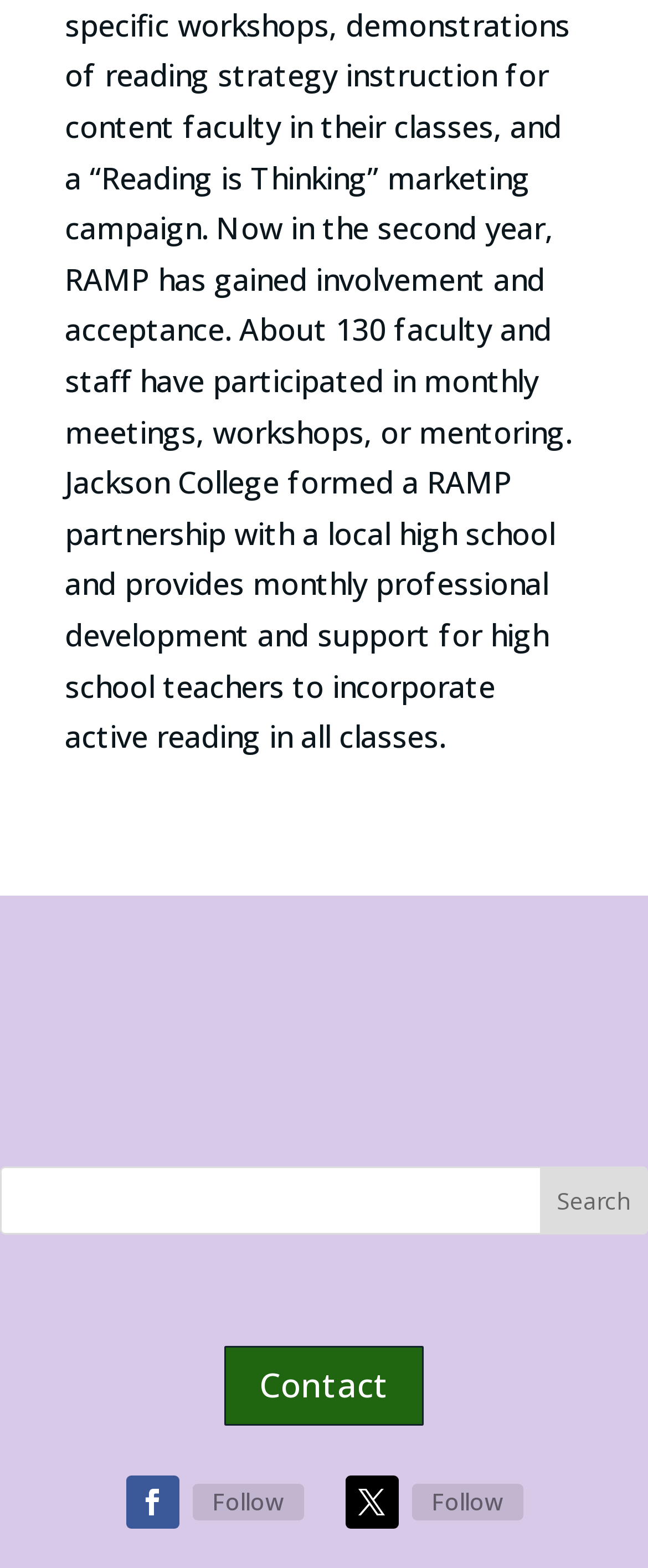What is the position of the 'Contact 5' link?
Please elaborate on the answer to the question with detailed information.

Based on the bounding box coordinates, the 'Contact 5' link has a y1 value of 0.858, which indicates that it is located at the bottom of the page. Its x1 value of 0.346 suggests that it is positioned in the middle.